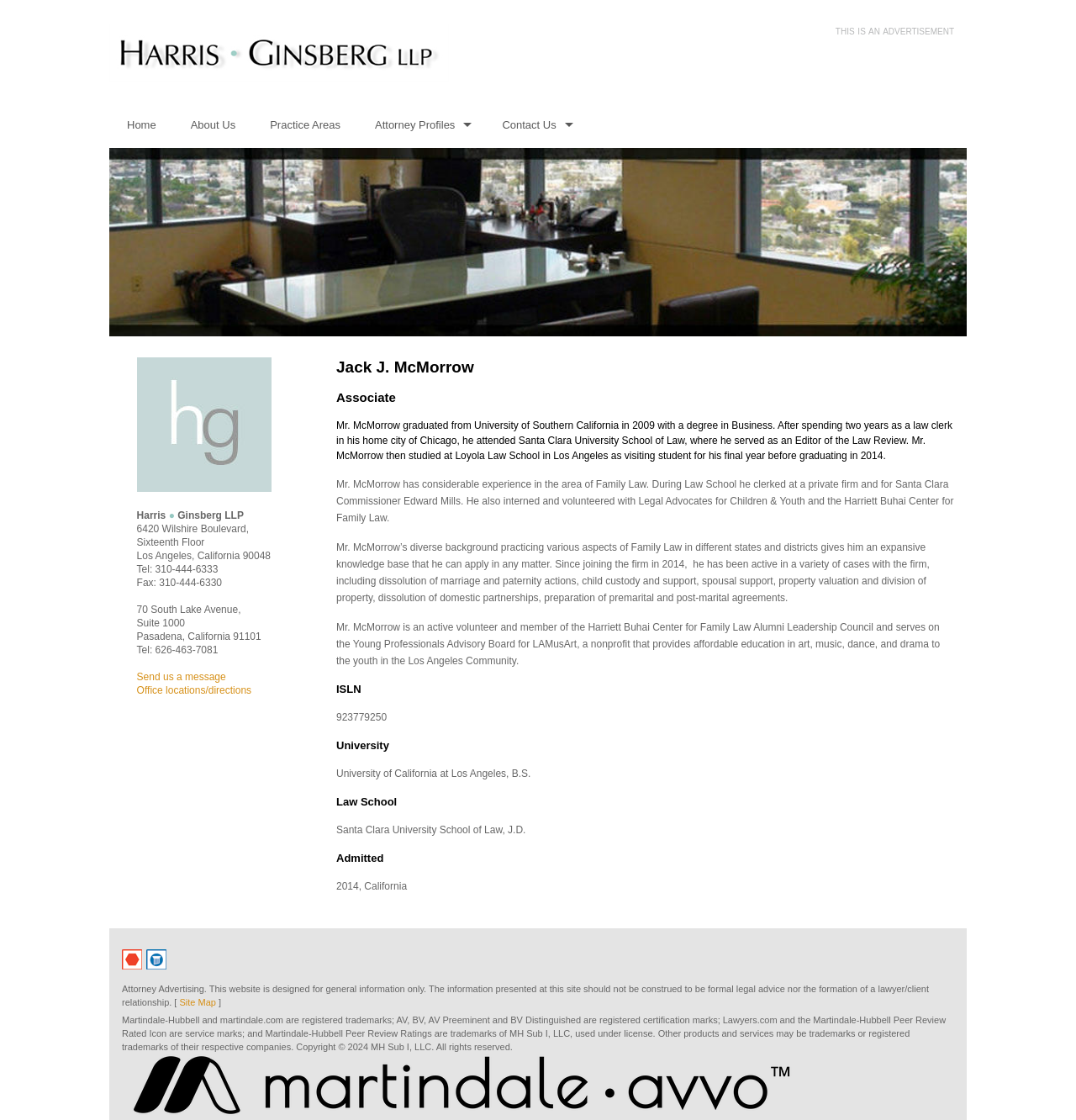Please identify the bounding box coordinates of the area that needs to be clicked to fulfill the following instruction: "Call the phone number 310-444-6333."

[0.717, 0.044, 0.875, 0.071]